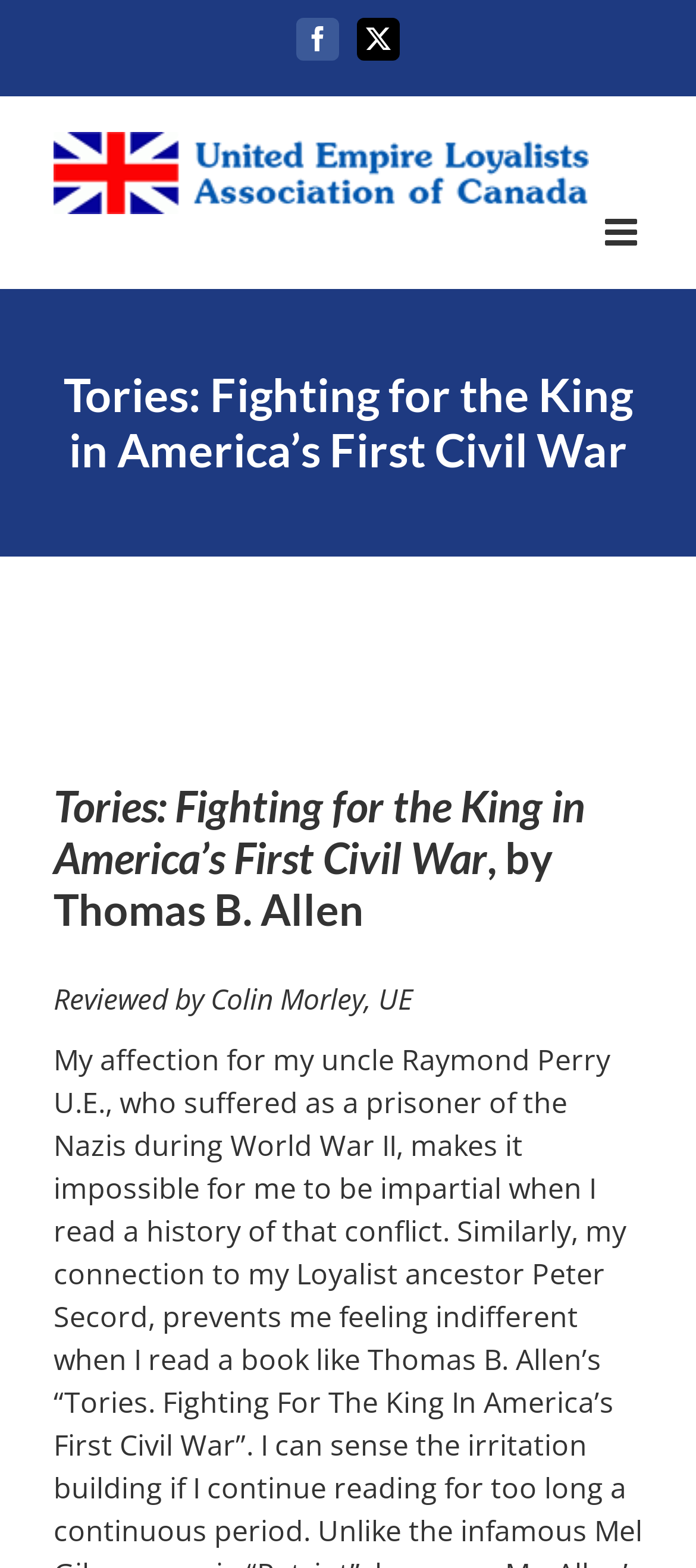What is the function of the button at the bottom right corner?
Carefully examine the image and provide a detailed answer to the question.

I found the answer by looking at the link element with the description ' Go to Top', which is located at the bottom right corner of the page. This suggests that the button at the bottom right corner is used to go to the top of the page.